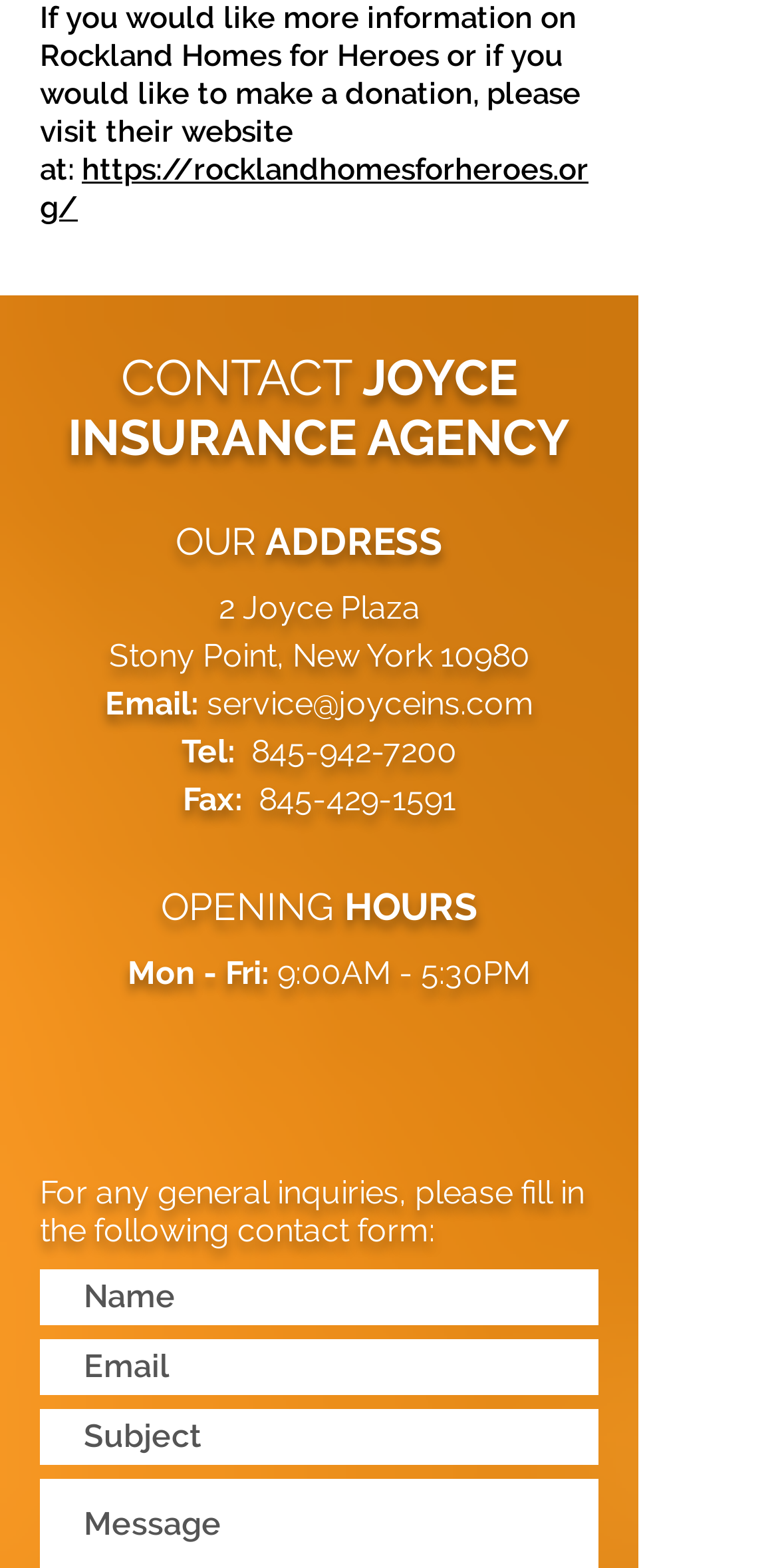What is the purpose of the contact form?
Respond to the question with a single word or phrase according to the image.

For general inquiries